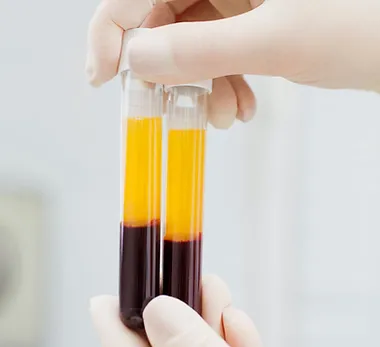Based on the visual content of the image, answer the question thoroughly: How many test tubes are held by the gloved hand?

The caption clearly describes the image as depicting two test tubes held by a gloved hand, showcasing a distinct layering of liquids.